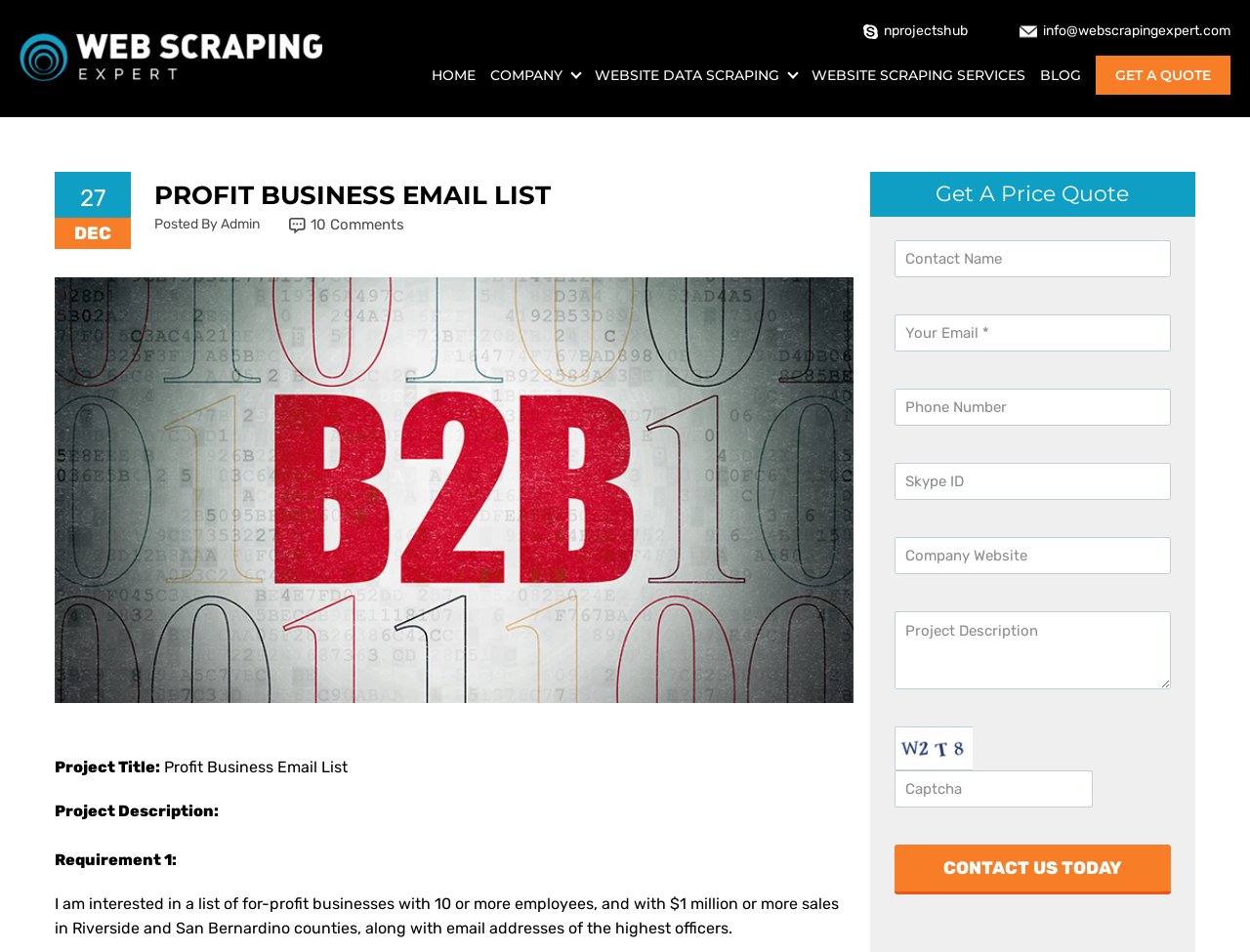How many comments are there on the project?
Provide a thorough and detailed answer to the question.

I found the number of comments by looking at the link element with the text '10 Comments' which is located below the project title.